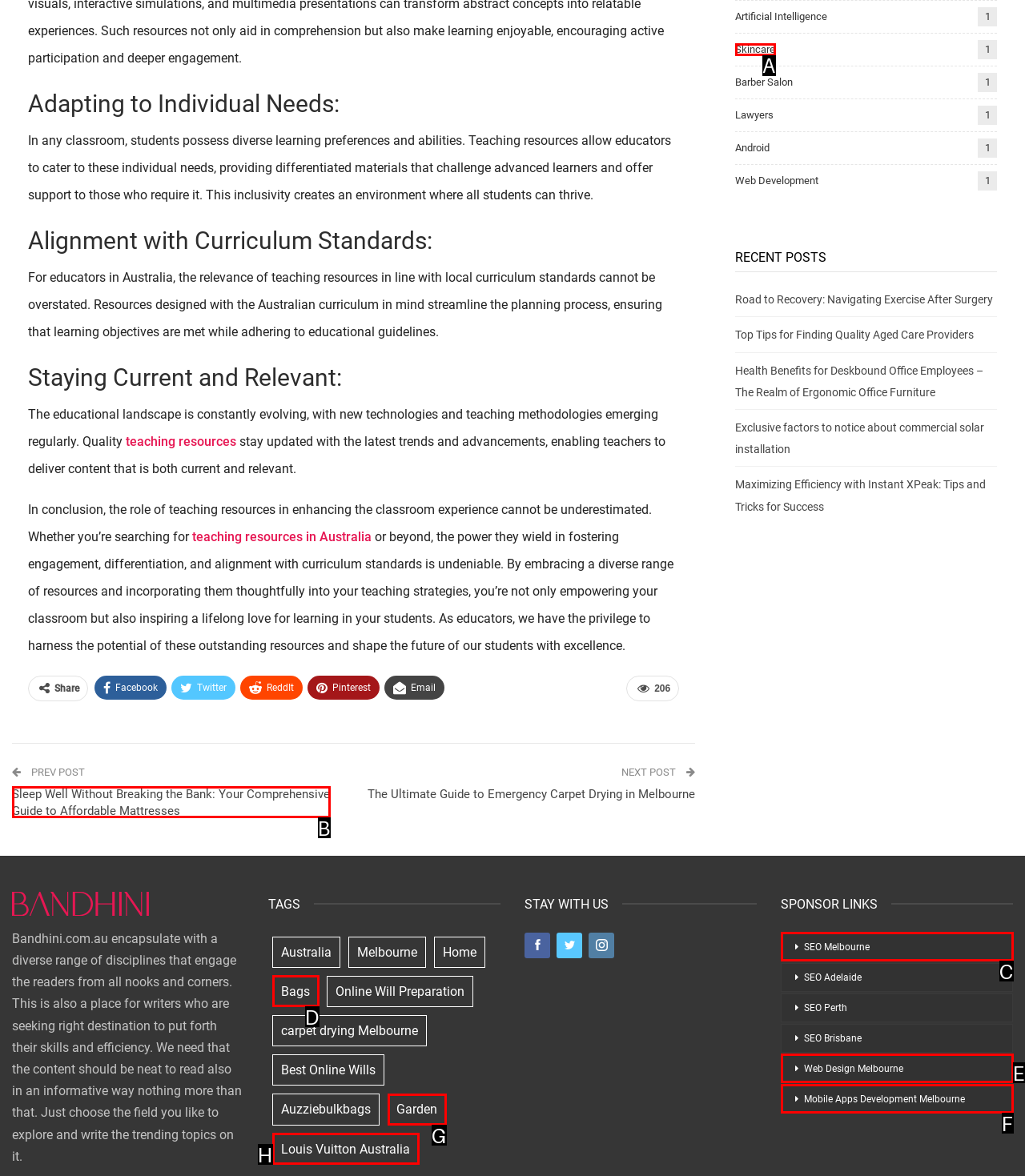Based on the description: Louis Vuitton Australia
Select the letter of the corresponding UI element from the choices provided.

H